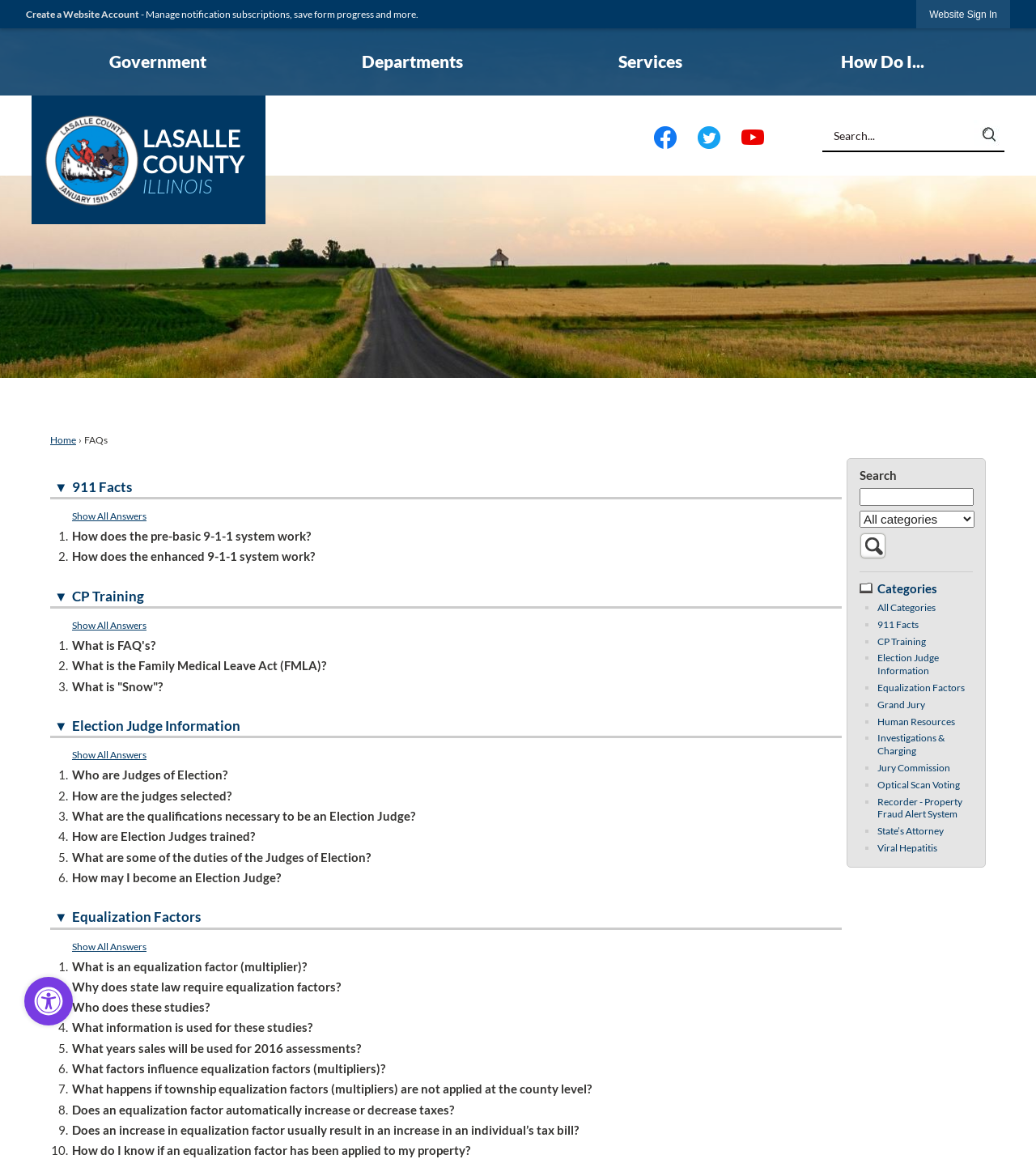Please specify the bounding box coordinates of the region to click in order to perform the following instruction: "Go to the Homepage".

[0.031, 0.082, 0.256, 0.193]